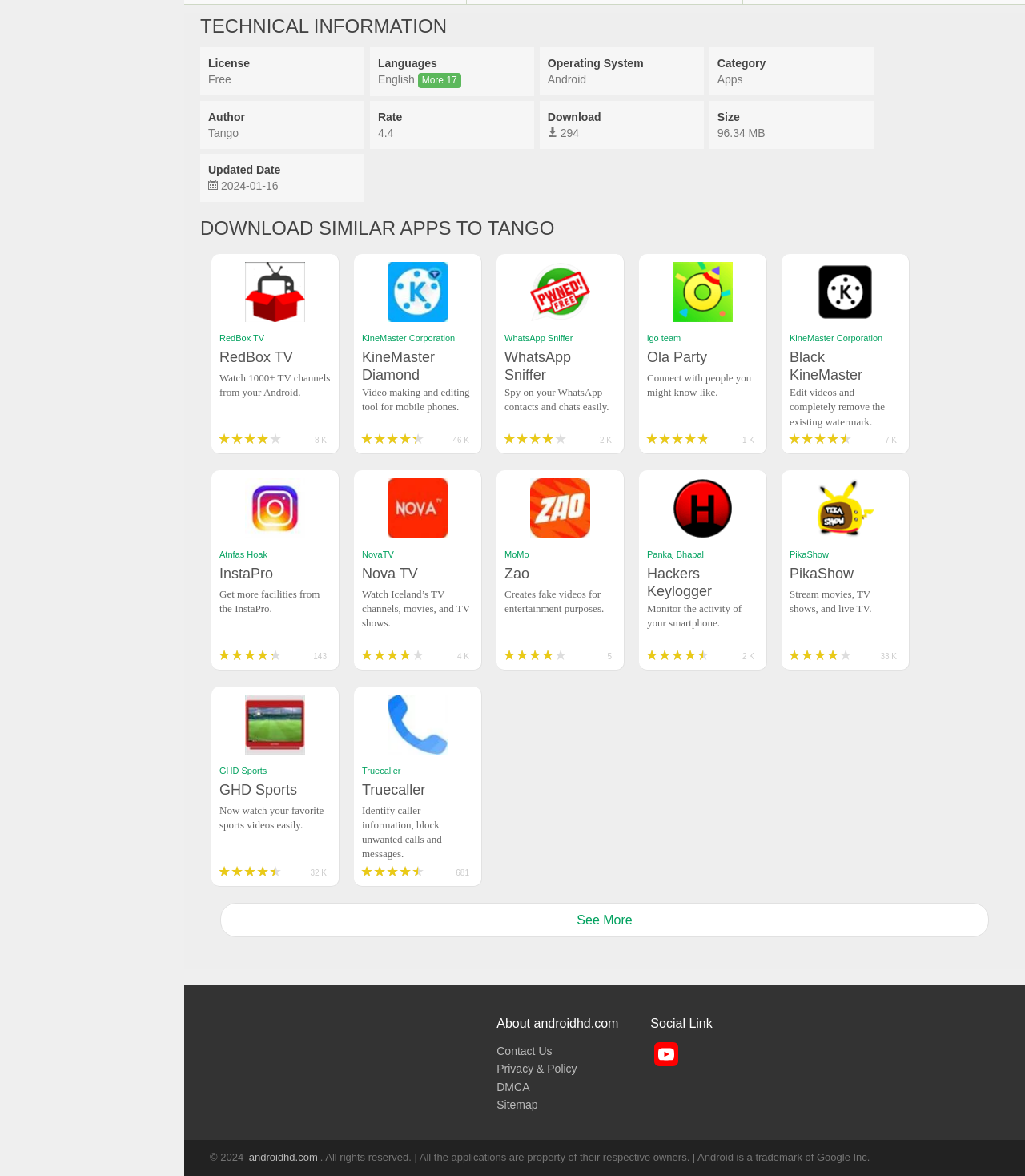What is the license of the app?
Give a comprehensive and detailed explanation for the question.

The license of the app is free, which can be found in the technical information section of the webpage, under the 'License' category.